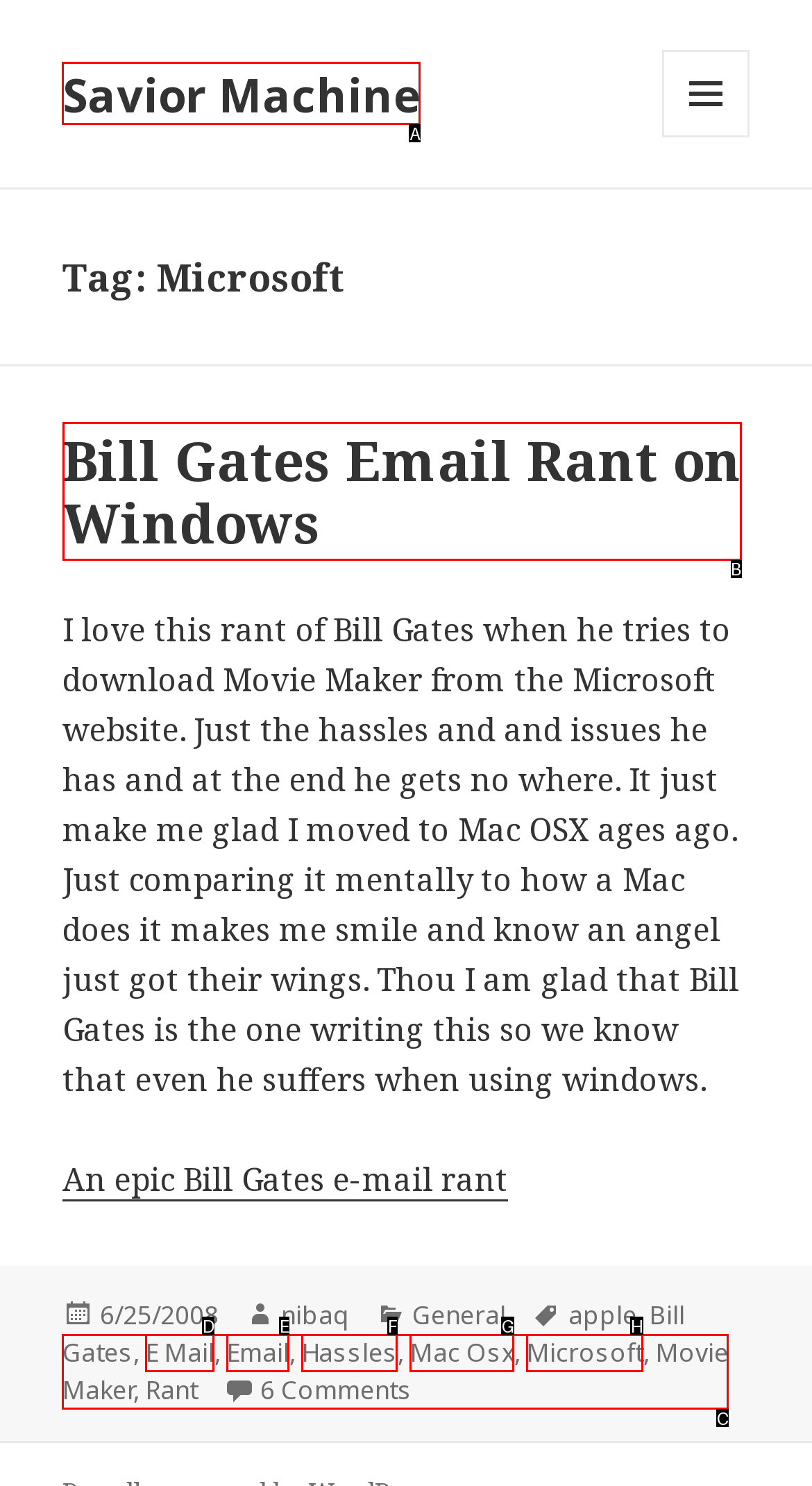From the given options, indicate the letter that corresponds to the action needed to complete this task: Click the link to read more about Bill Gates Email Rant on Windows. Respond with only the letter.

B